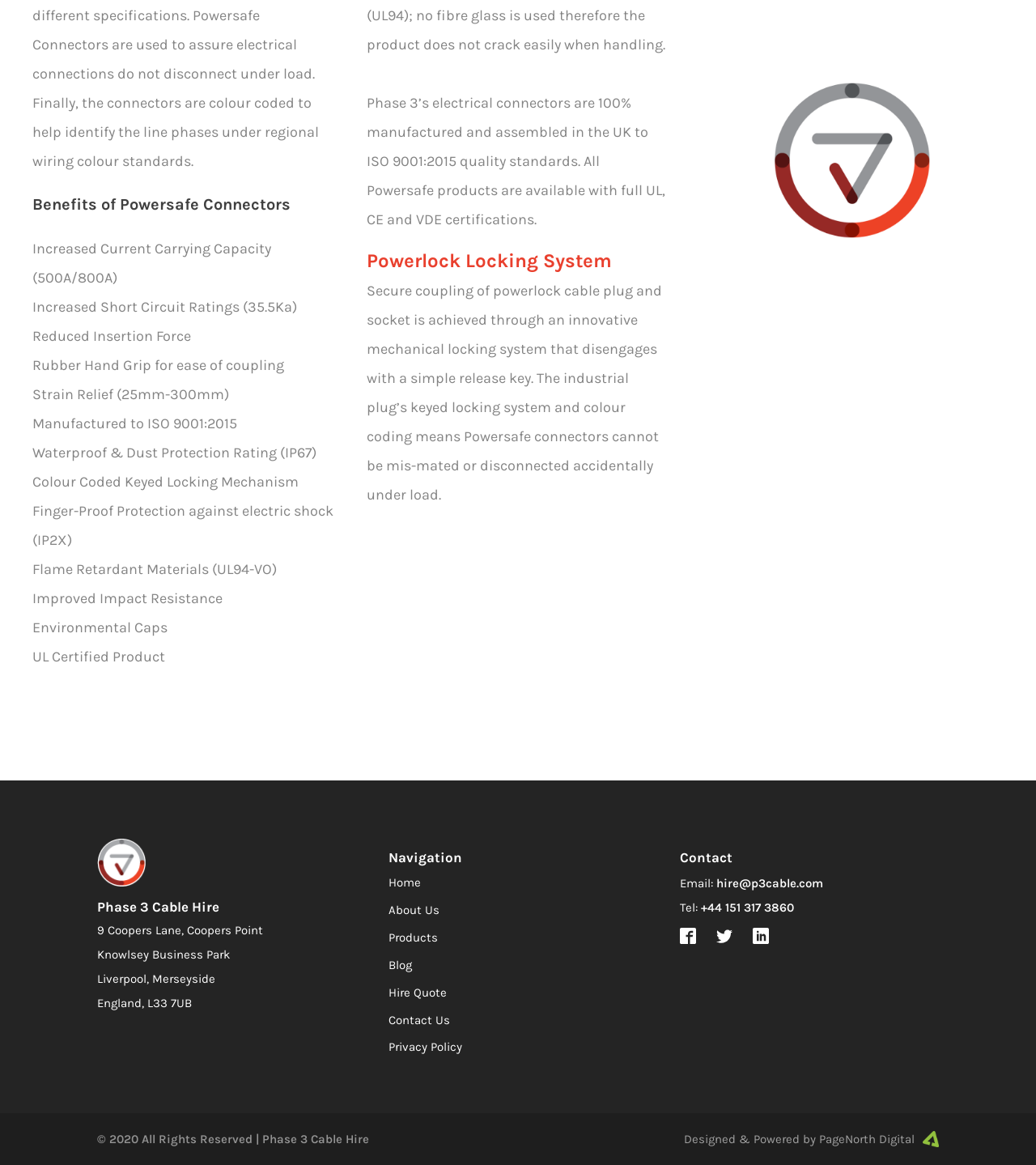Using the information in the image, could you please answer the following question in detail:
What is the Powerlock Locking System?

The Powerlock Locking System is a mechanical locking system that secures the coupling of powerlock cable plug and socket, and can be disengaged with a simple release key.